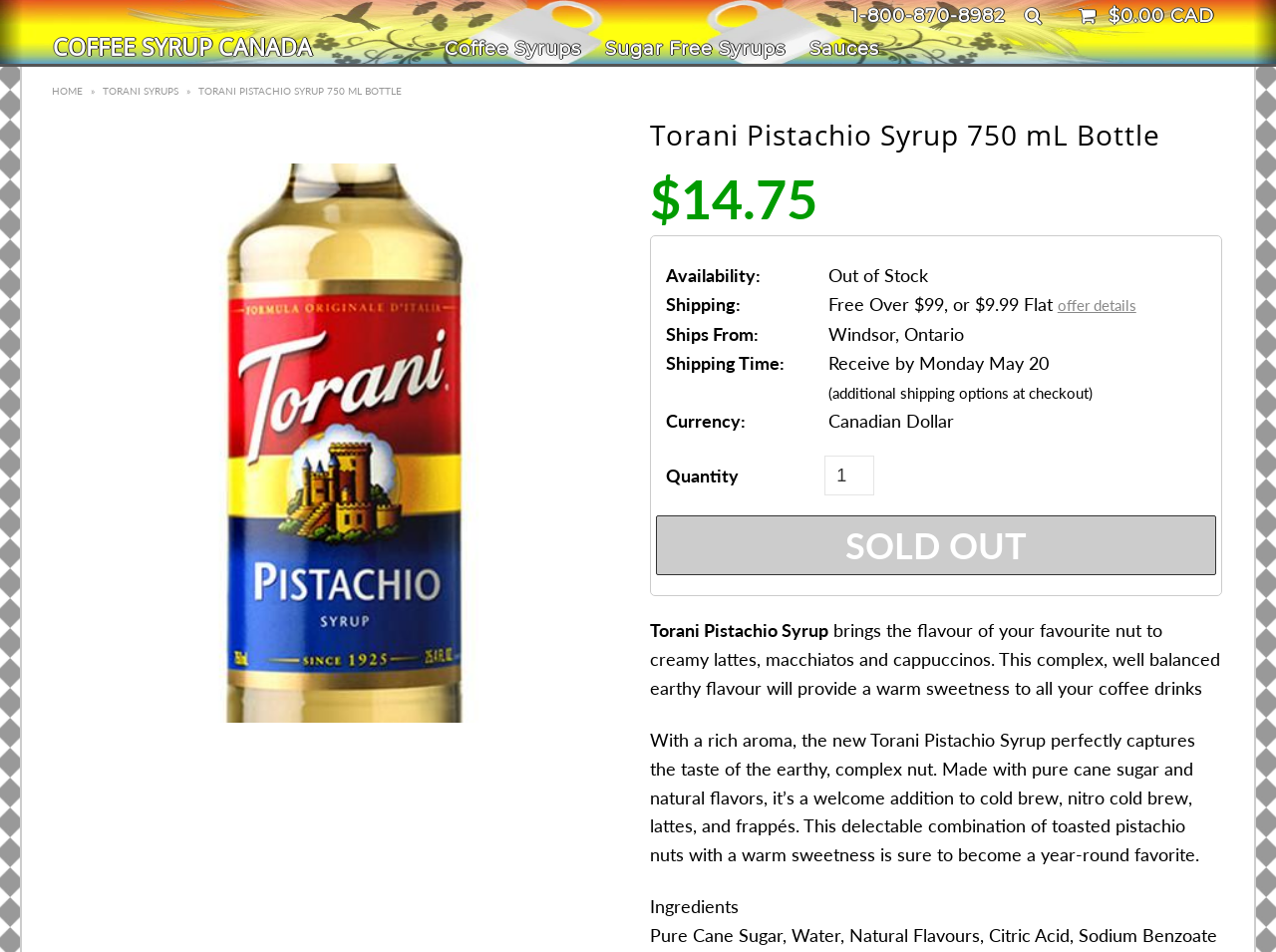Please locate the bounding box coordinates of the region I need to click to follow this instruction: "Change quantity".

[0.646, 0.479, 0.685, 0.521]